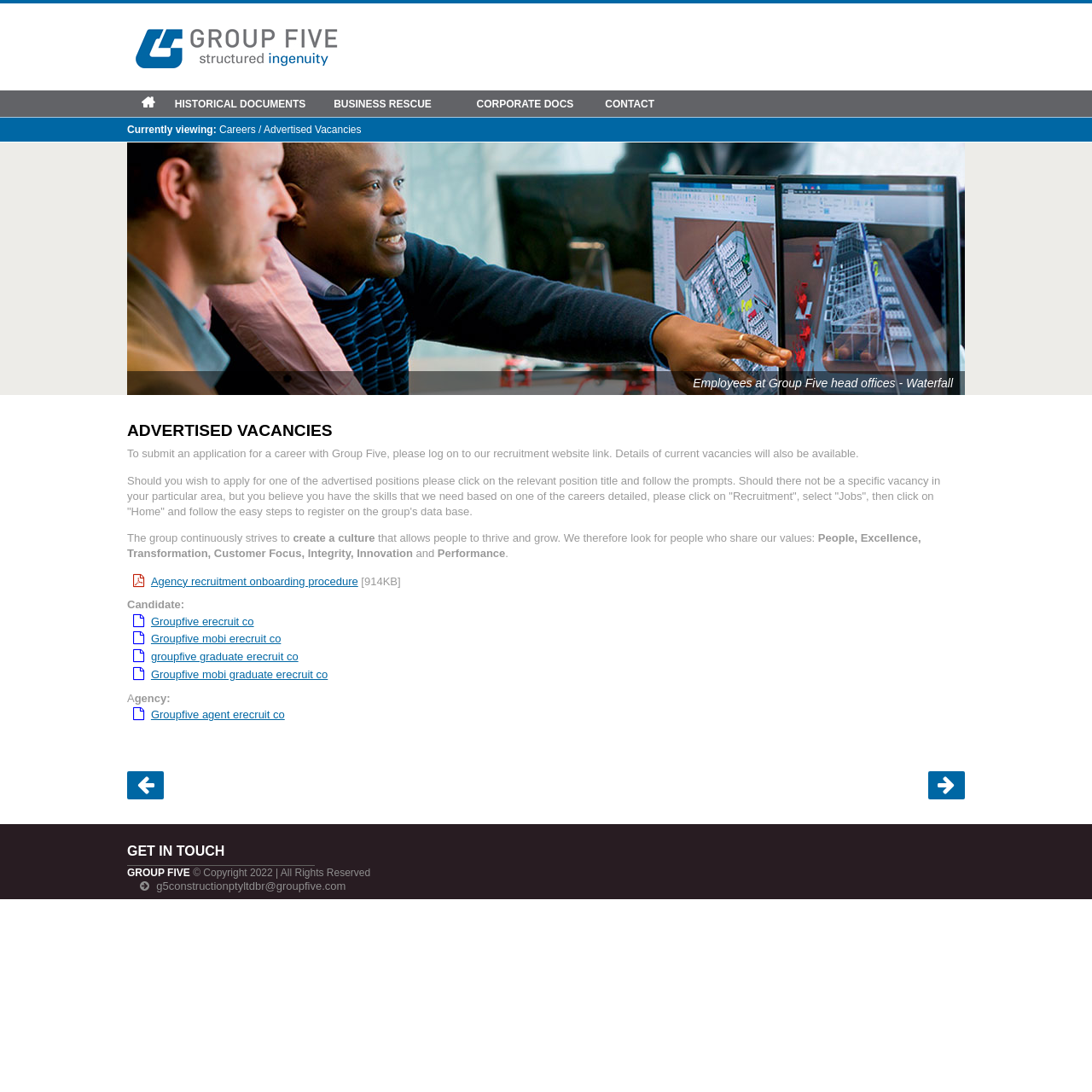Identify the bounding box coordinates for the UI element mentioned here: "Group Five". Provide the coordinates as four float values between 0 and 1, i.e., [left, top, right, bottom].

[0.123, 0.022, 0.309, 0.066]